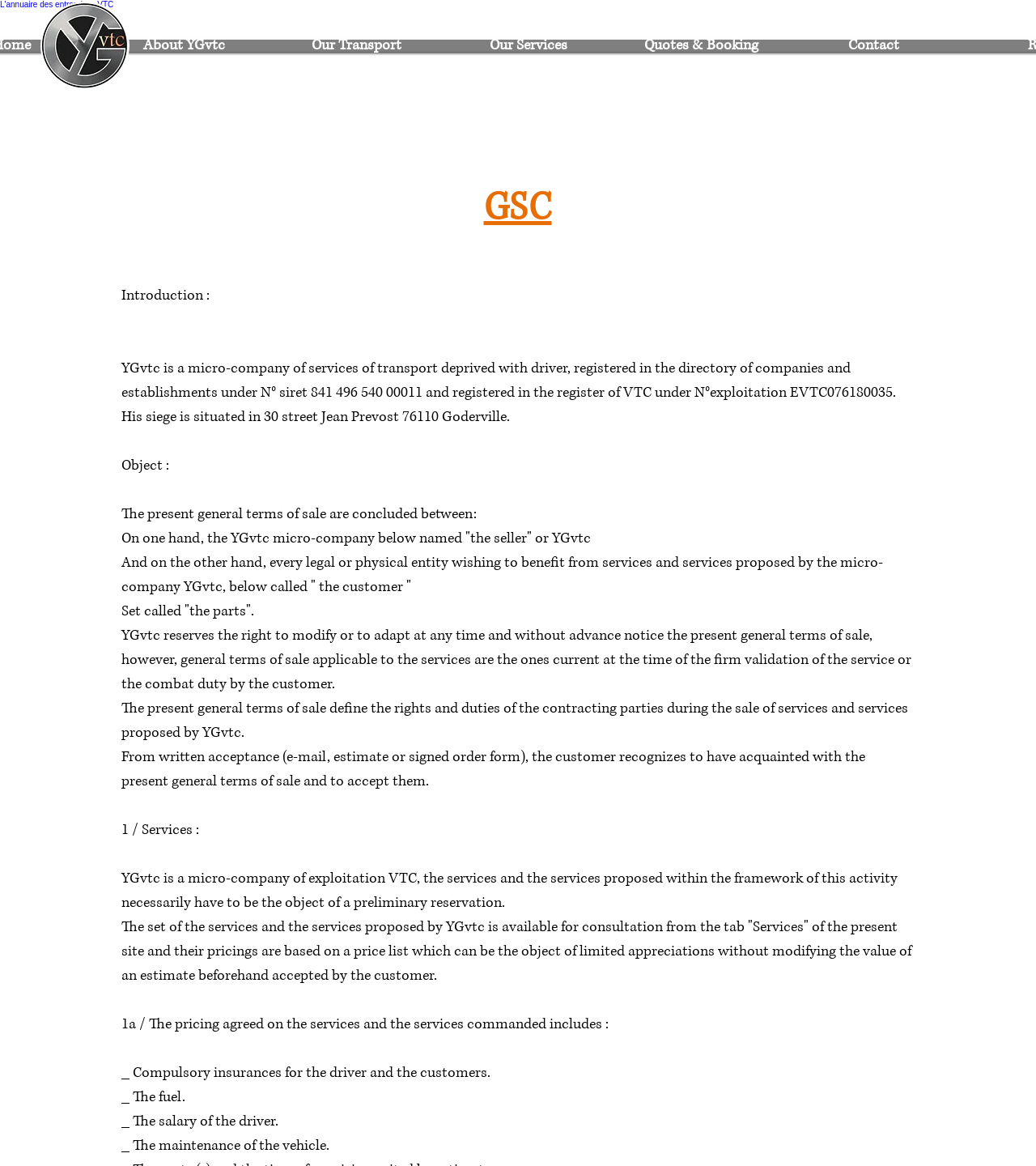What is included in the pricing of YGvtc services?
Your answer should be a single word or phrase derived from the screenshot.

Insurances, fuel, salary, maintenance